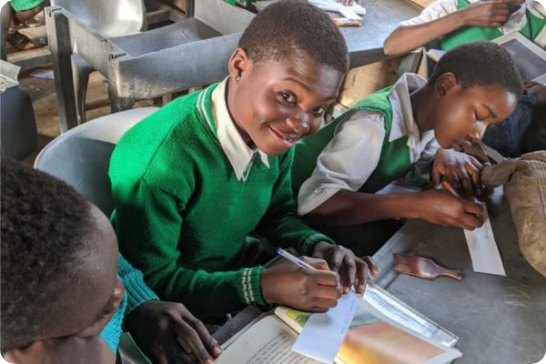Refer to the image and provide an in-depth answer to the question: 
What is the goal of the educational initiatives mentioned?

The caption explains that the image exemplifies the impact of educational initiatives aimed at fostering literacy and creativity among youth, particularly in African communities, by establishing school libraries, conducting creative writing workshops, and promoting equal access to quality education.